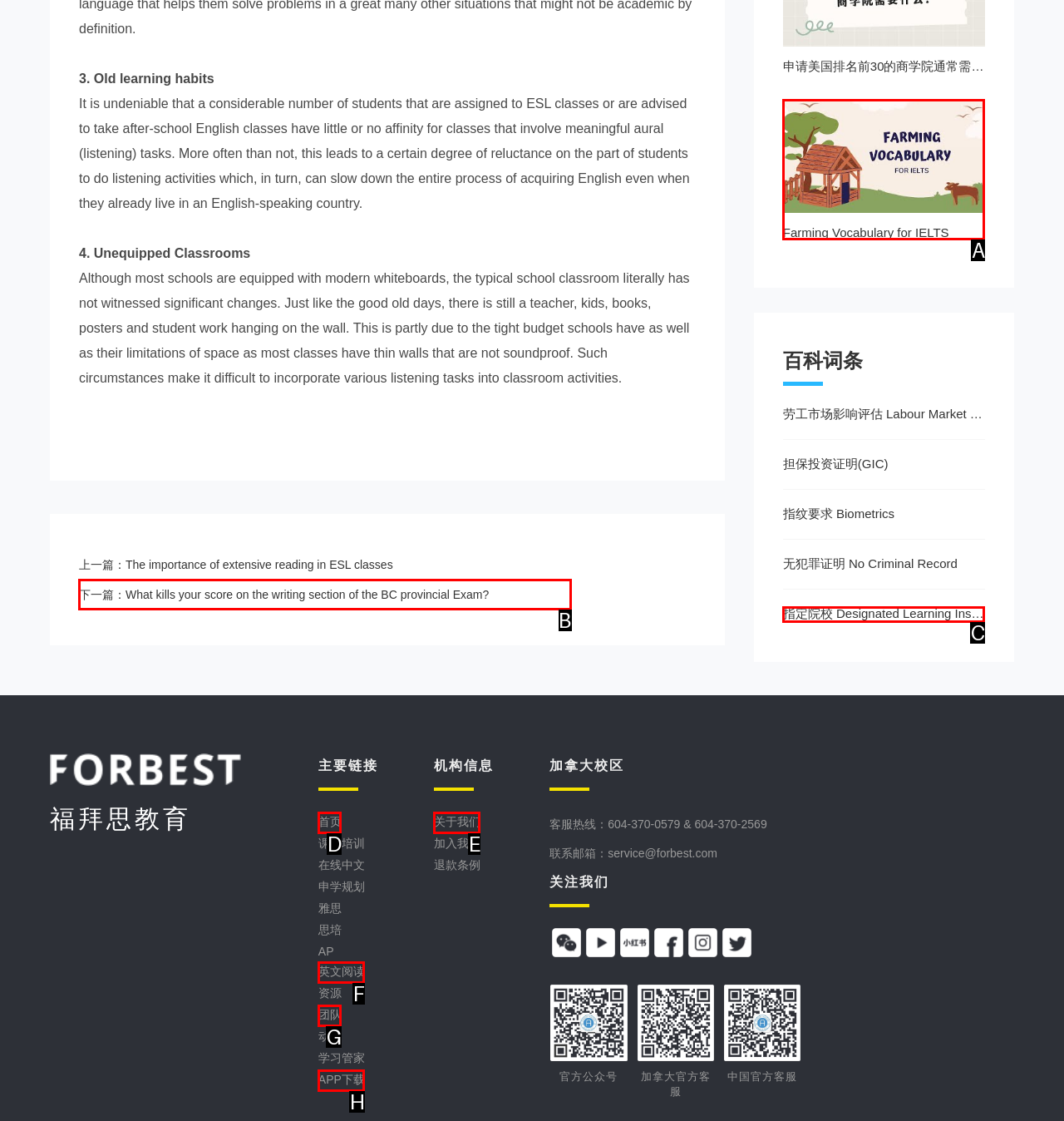Point out the UI element to be clicked for this instruction: Click the link to the next article. Provide the answer as the letter of the chosen element.

B